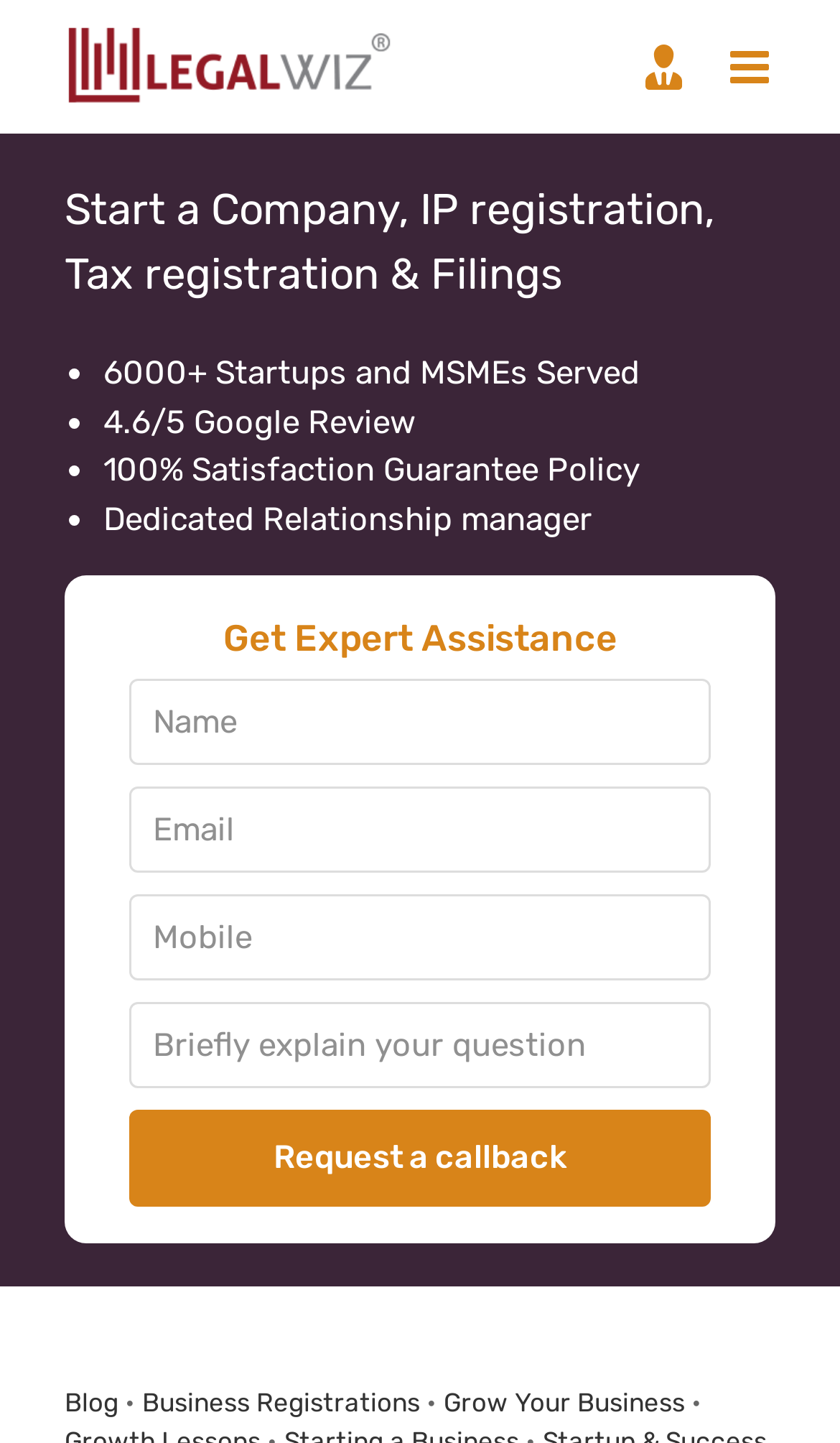Please determine the bounding box coordinates of the clickable area required to carry out the following instruction: "Fill in the name field". The coordinates must be four float numbers between 0 and 1, represented as [left, top, right, bottom].

[0.154, 0.47, 0.846, 0.529]